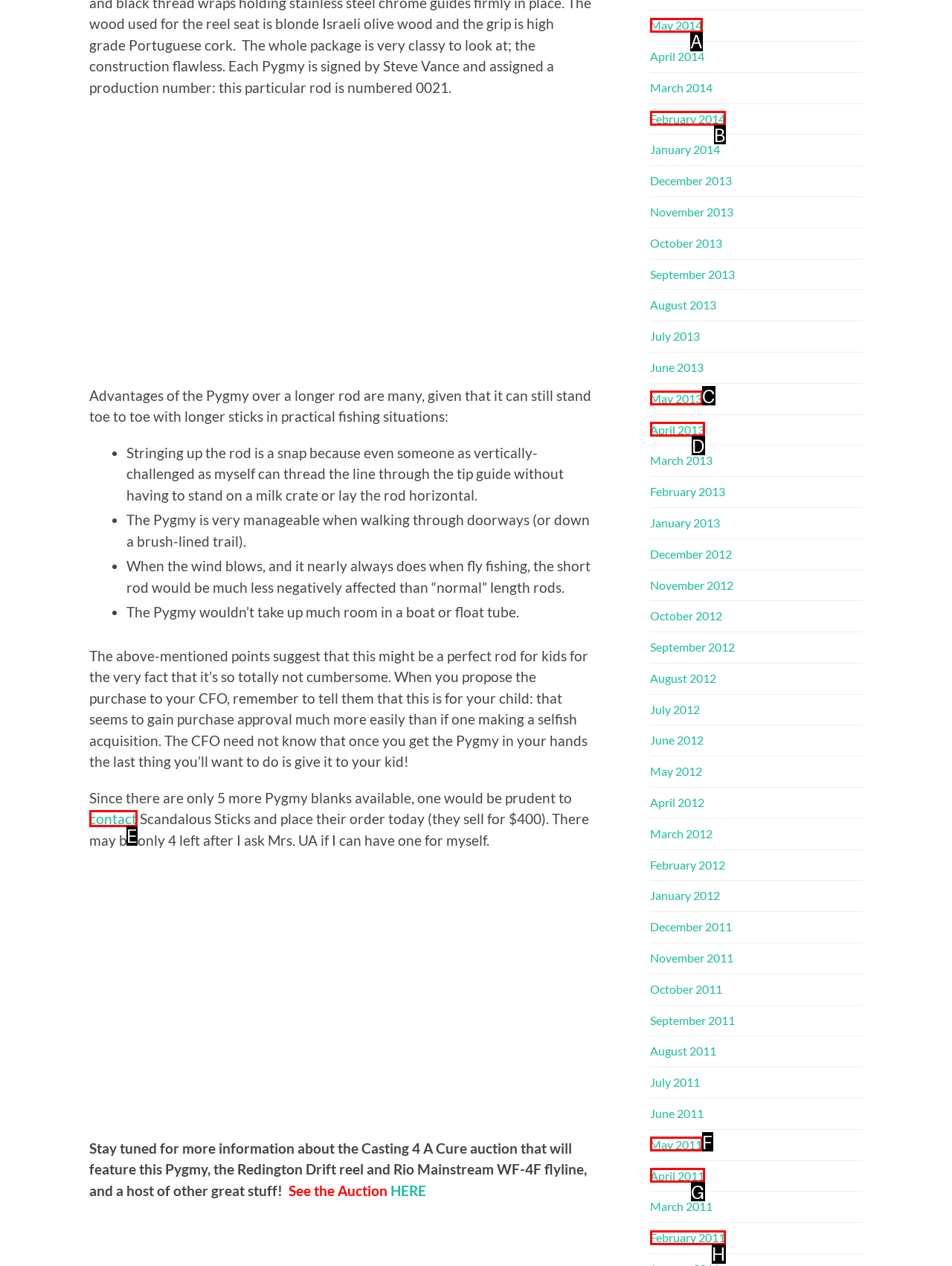Which option should I select to accomplish the task: Click the contact link? Respond with the corresponding letter from the given choices.

E